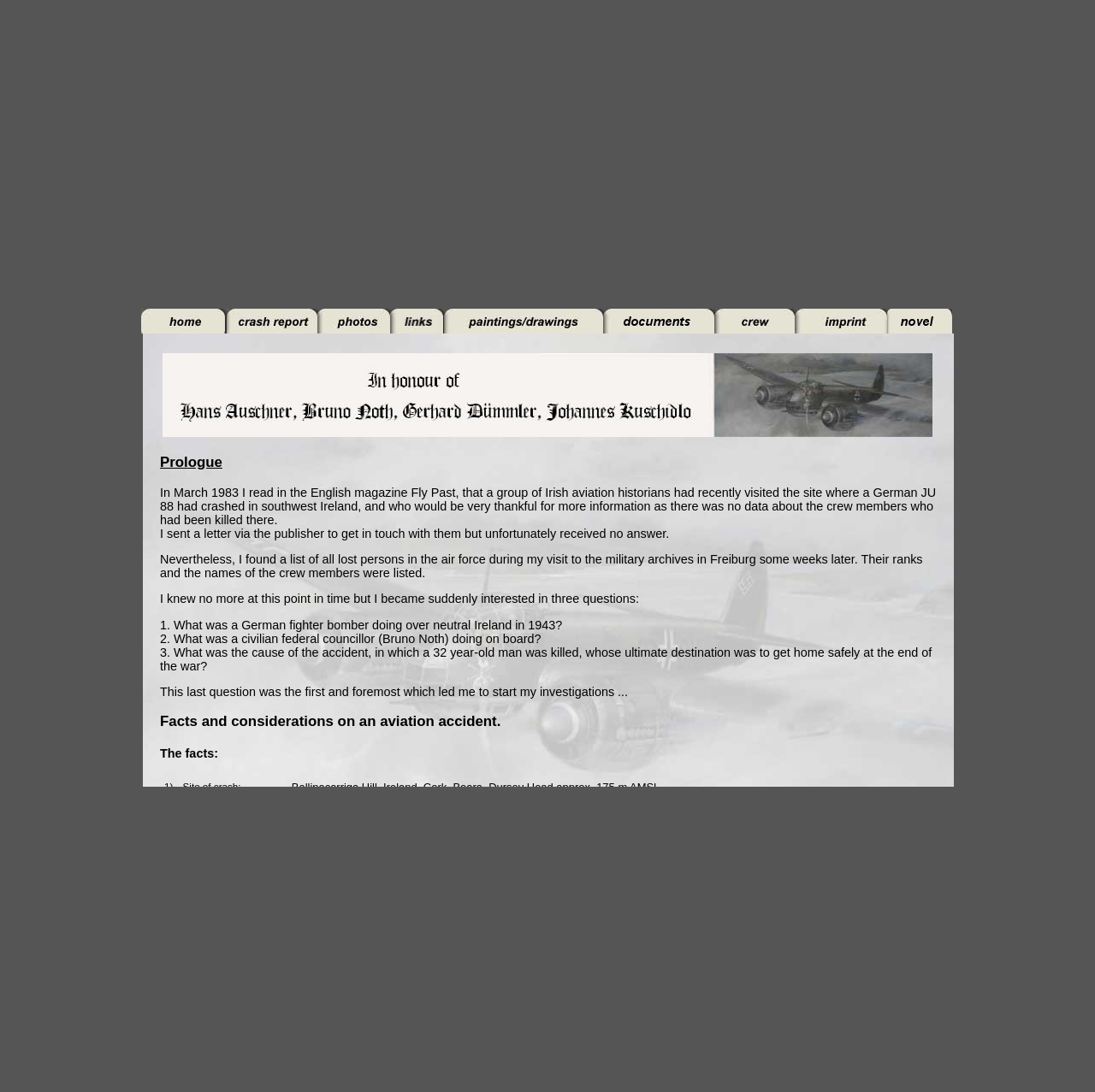Based on the element description Terms and Conditions, identify the bounding box coordinates for the UI element. The coordinates should be in the format (top-left x, top-left y, bottom-right x, bottom-right y) and within the 0 to 1 range.

None